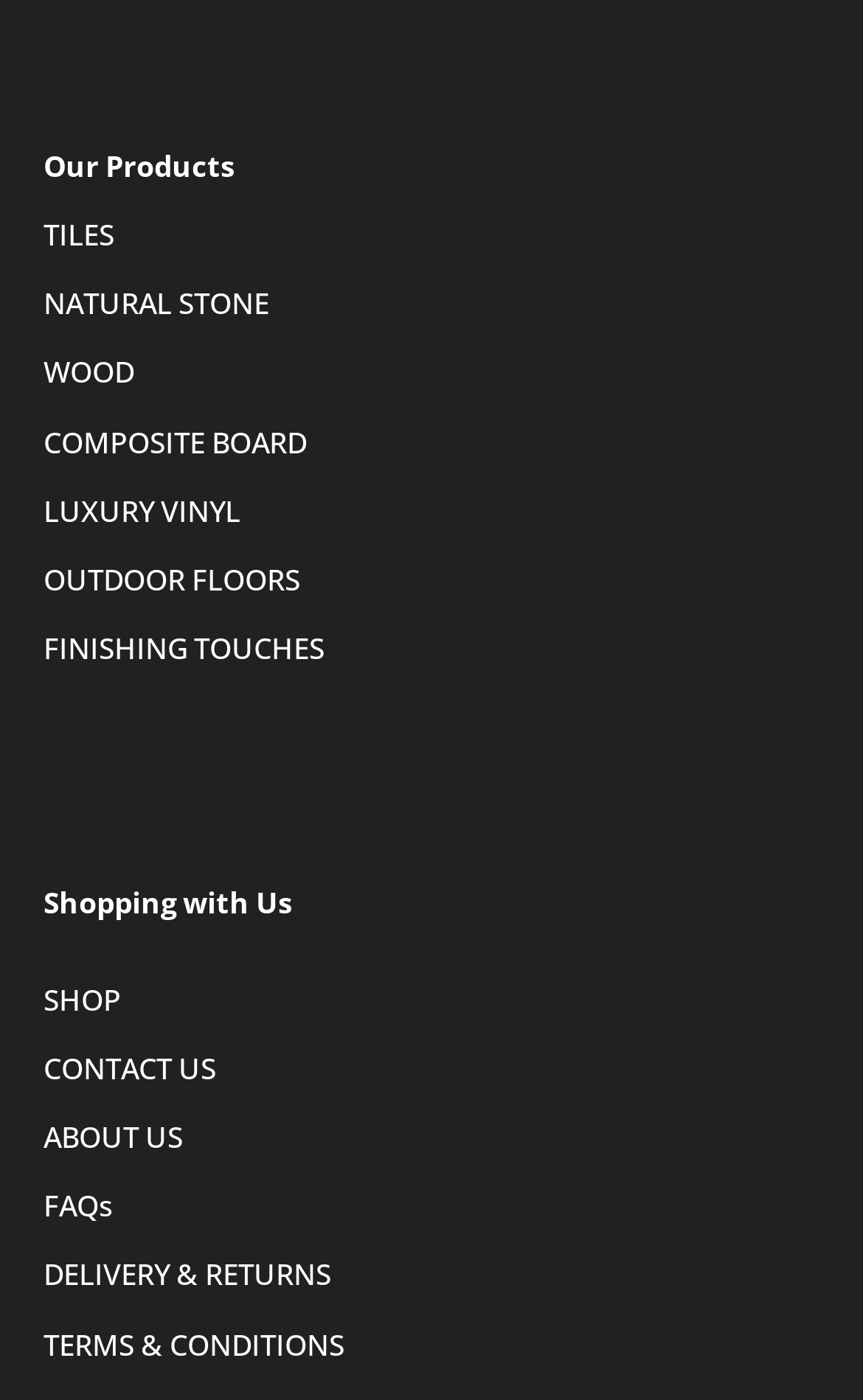Using the element description: "Info@acgsus.org", determine the bounding box coordinates for the specified UI element. The coordinates should be four float numbers between 0 and 1, [left, top, right, bottom].

None